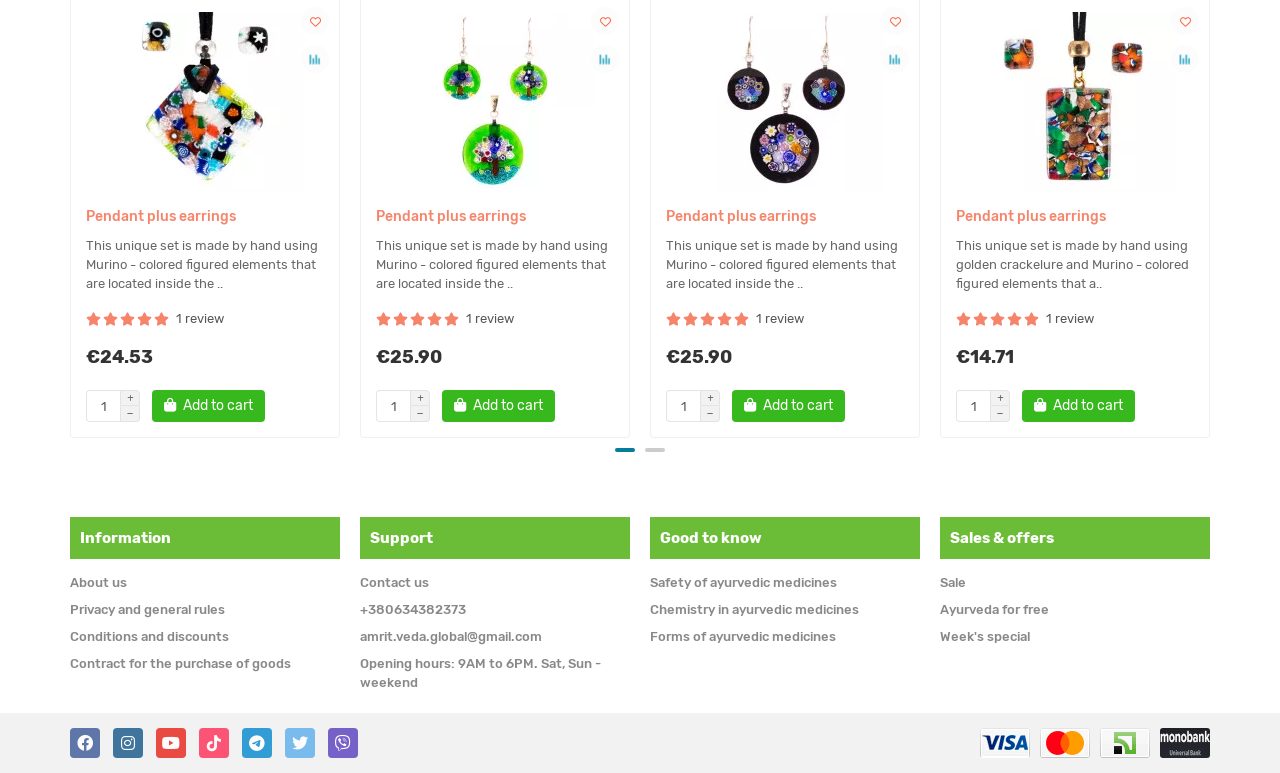Provide the bounding box coordinates, formatted as (top-left x, top-left y, bottom-right x, bottom-right y), with all values being floating point numbers between 0 and 1. Identify the bounding box of the UI element that matches the description: input value="1" name="quantity" value="1"

[0.294, 0.505, 0.32, 0.546]